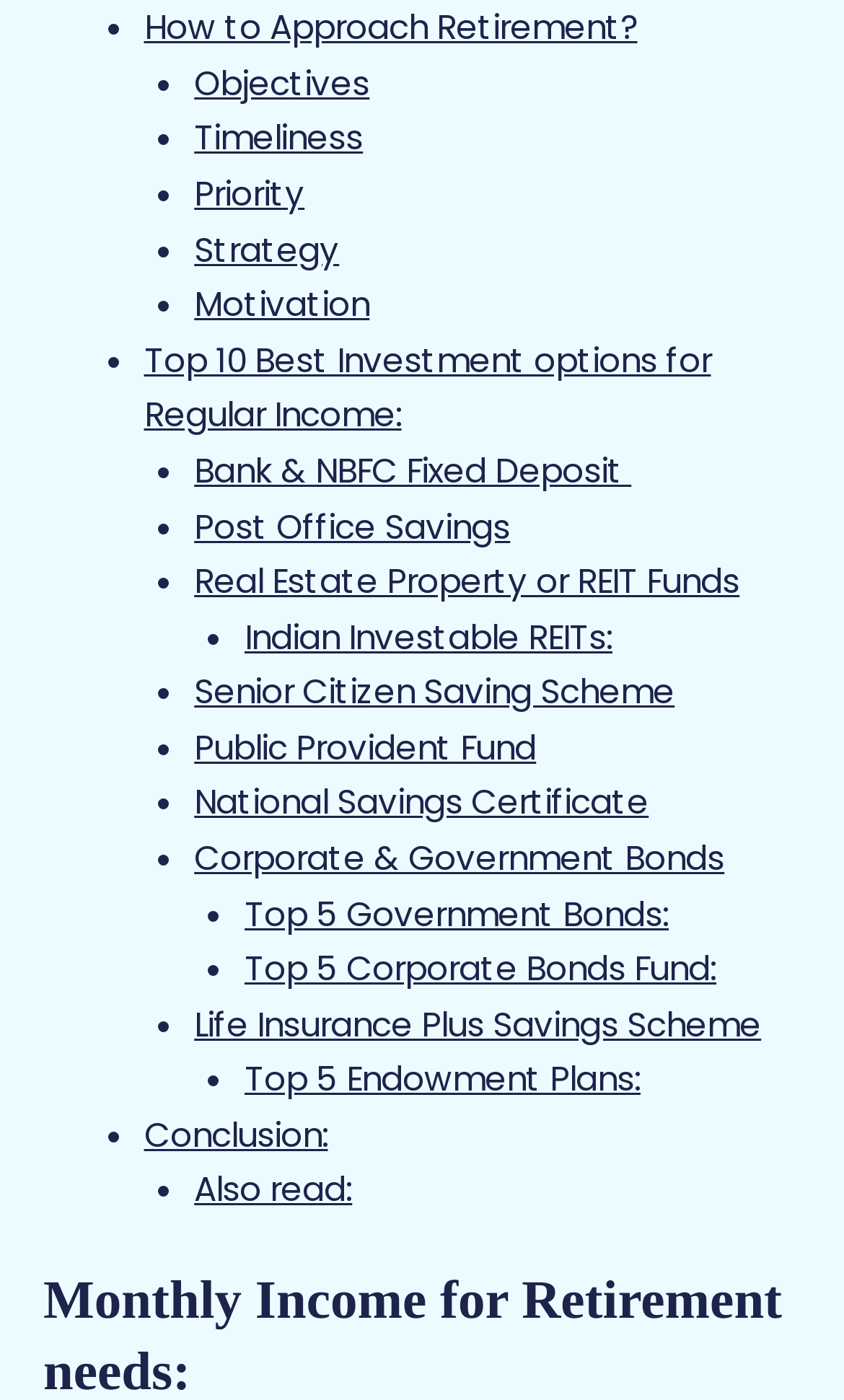Answer the question using only a single word or phrase: 
How many government bonds are listed?

5